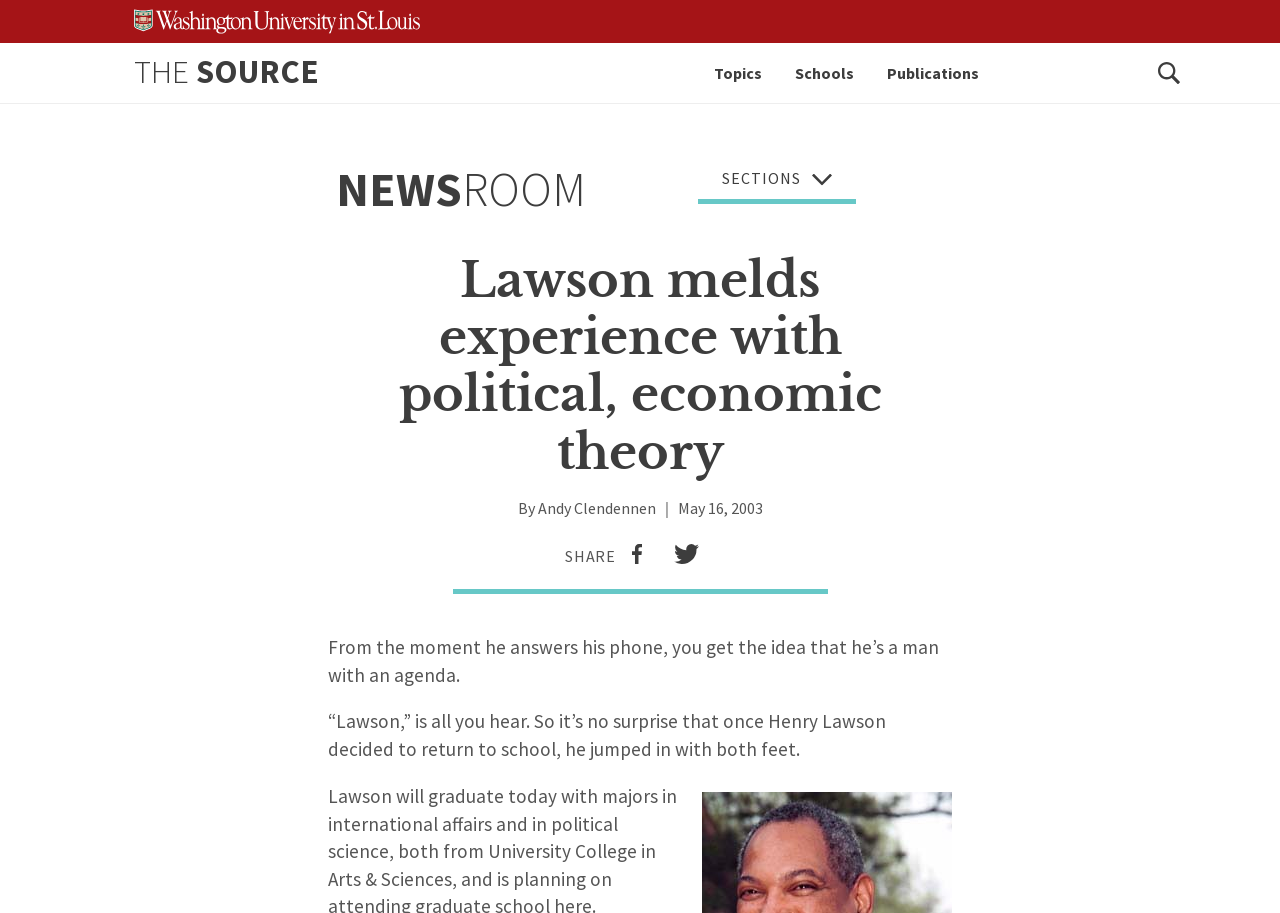When was the article published?
From the screenshot, provide a brief answer in one word or phrase.

May 16, 2003